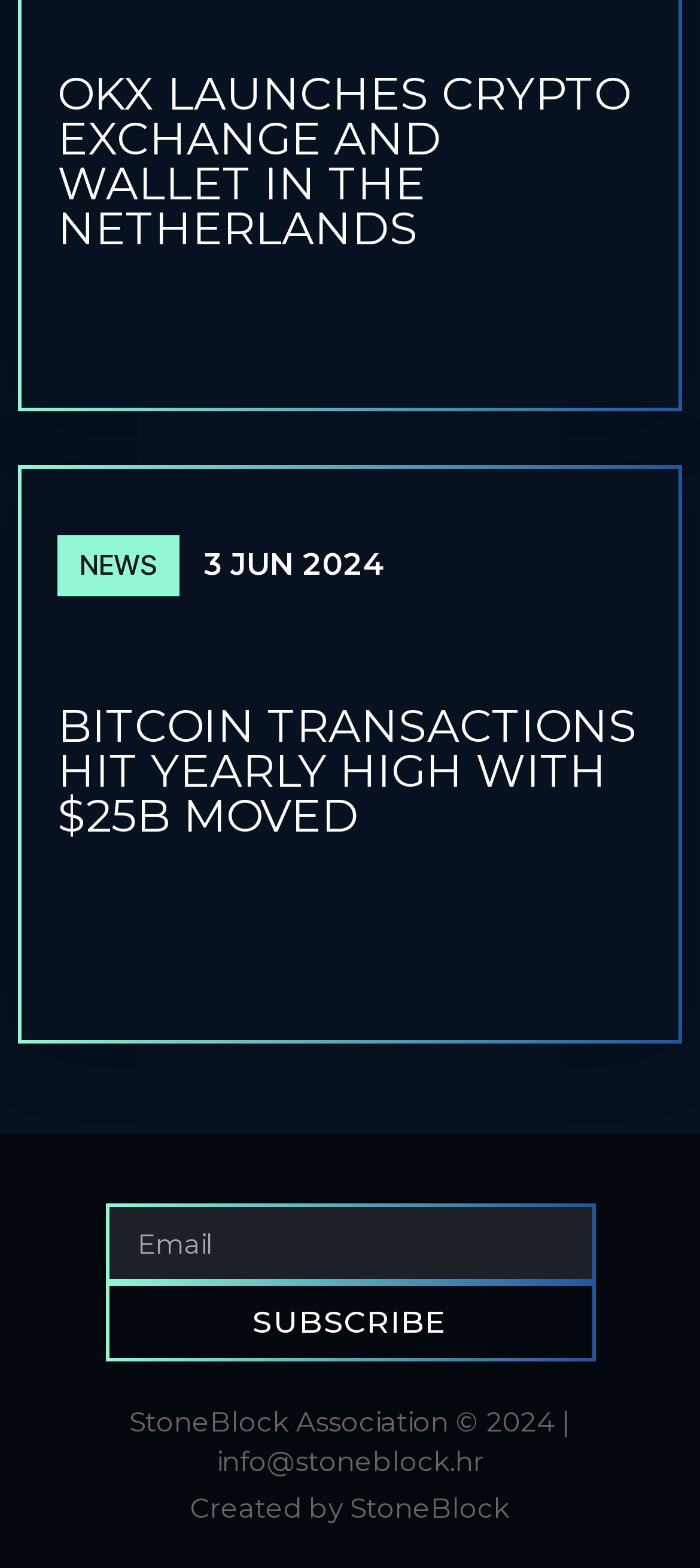Provide the bounding box coordinates of the HTML element this sentence describes: "Store".

None